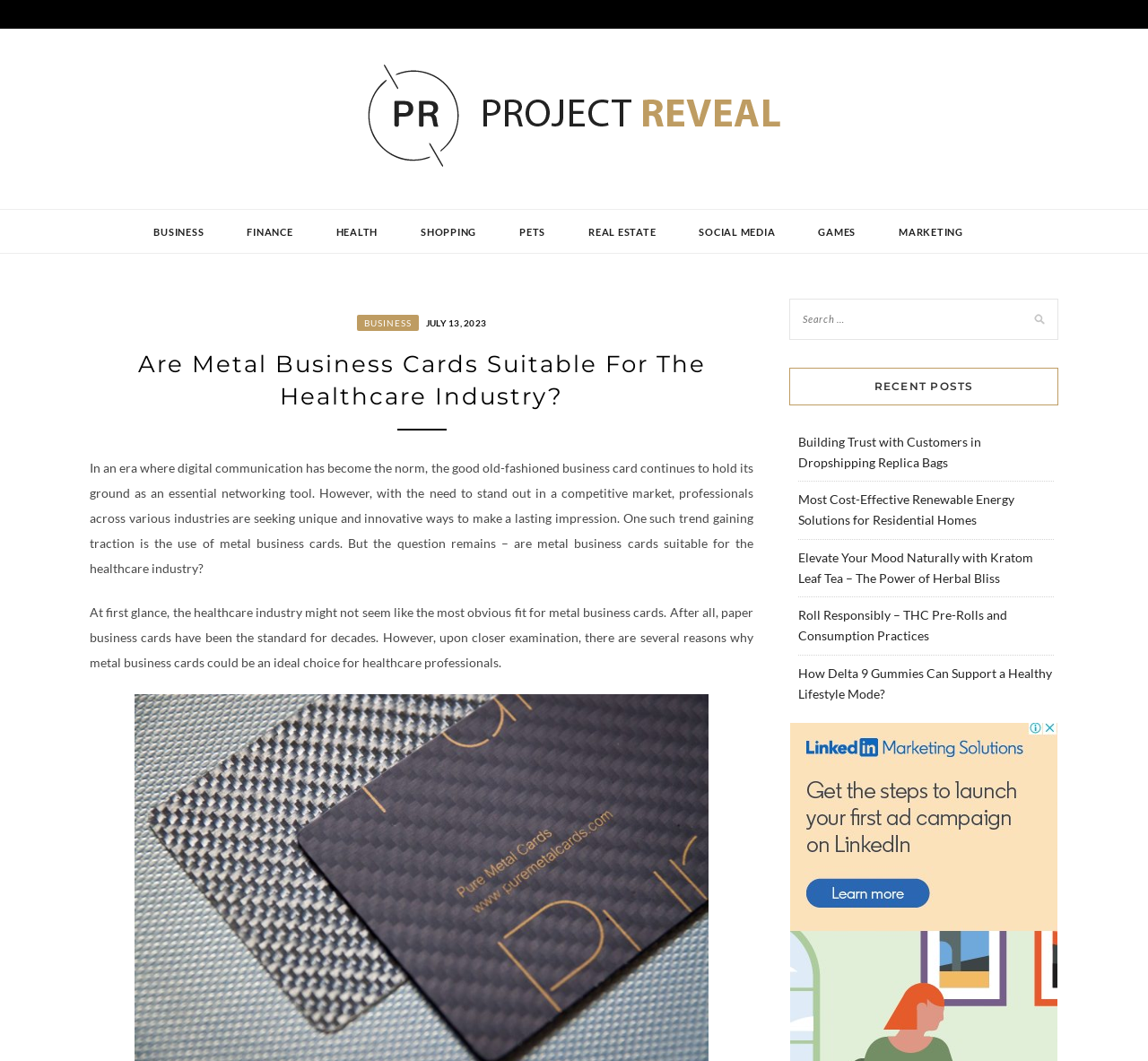Find the bounding box coordinates for the area that should be clicked to accomplish the instruction: "Click on the 'HEALTH' category".

[0.289, 0.198, 0.333, 0.24]